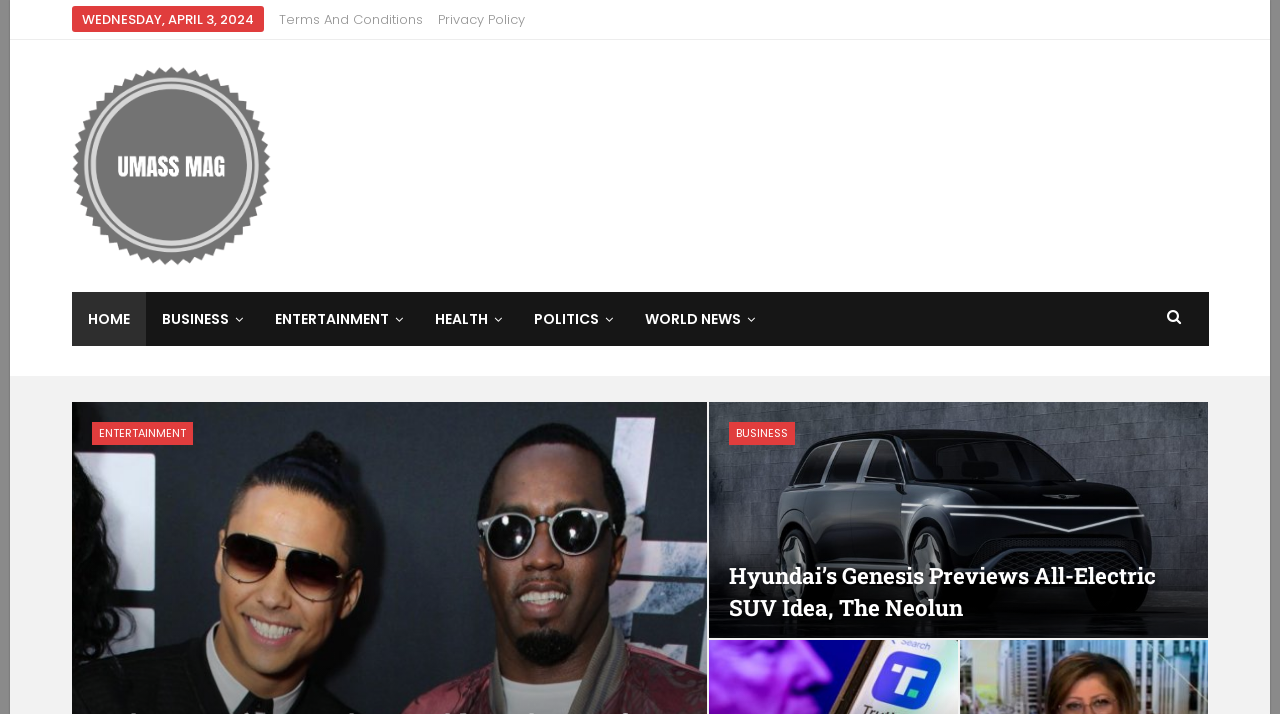Identify the bounding box coordinates of the element that should be clicked to fulfill this task: "Check the publisher's page". The coordinates should be provided as four float numbers between 0 and 1, i.e., [left, top, right, bottom].

[0.056, 0.179, 0.212, 0.277]